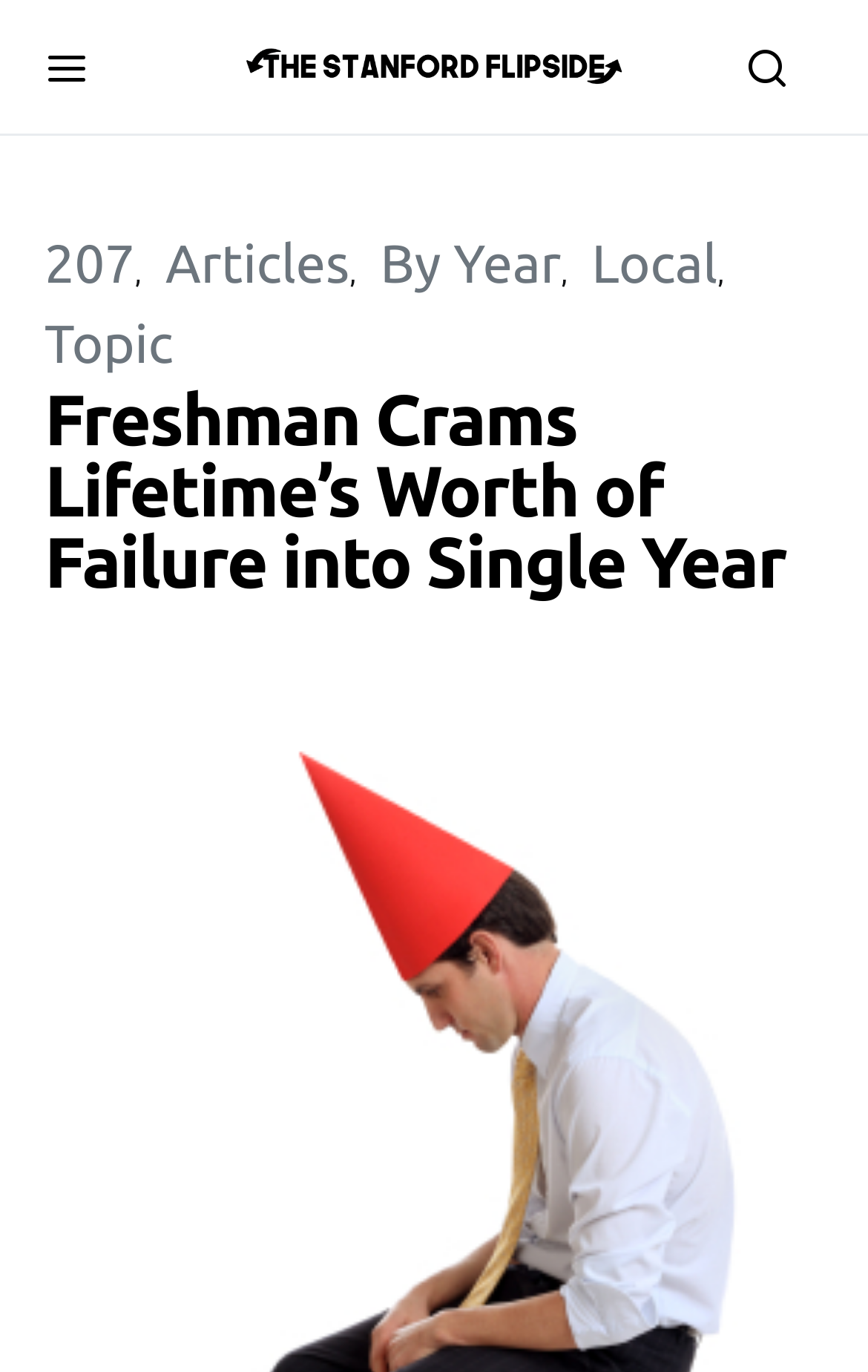Answer in one word or a short phrase: 
How many buttons are on the top-right corner?

2